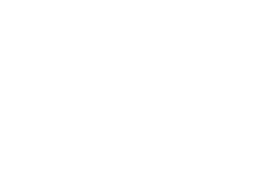Where is Mombasa located?
Using the image, respond with a single word or phrase.

Kenya